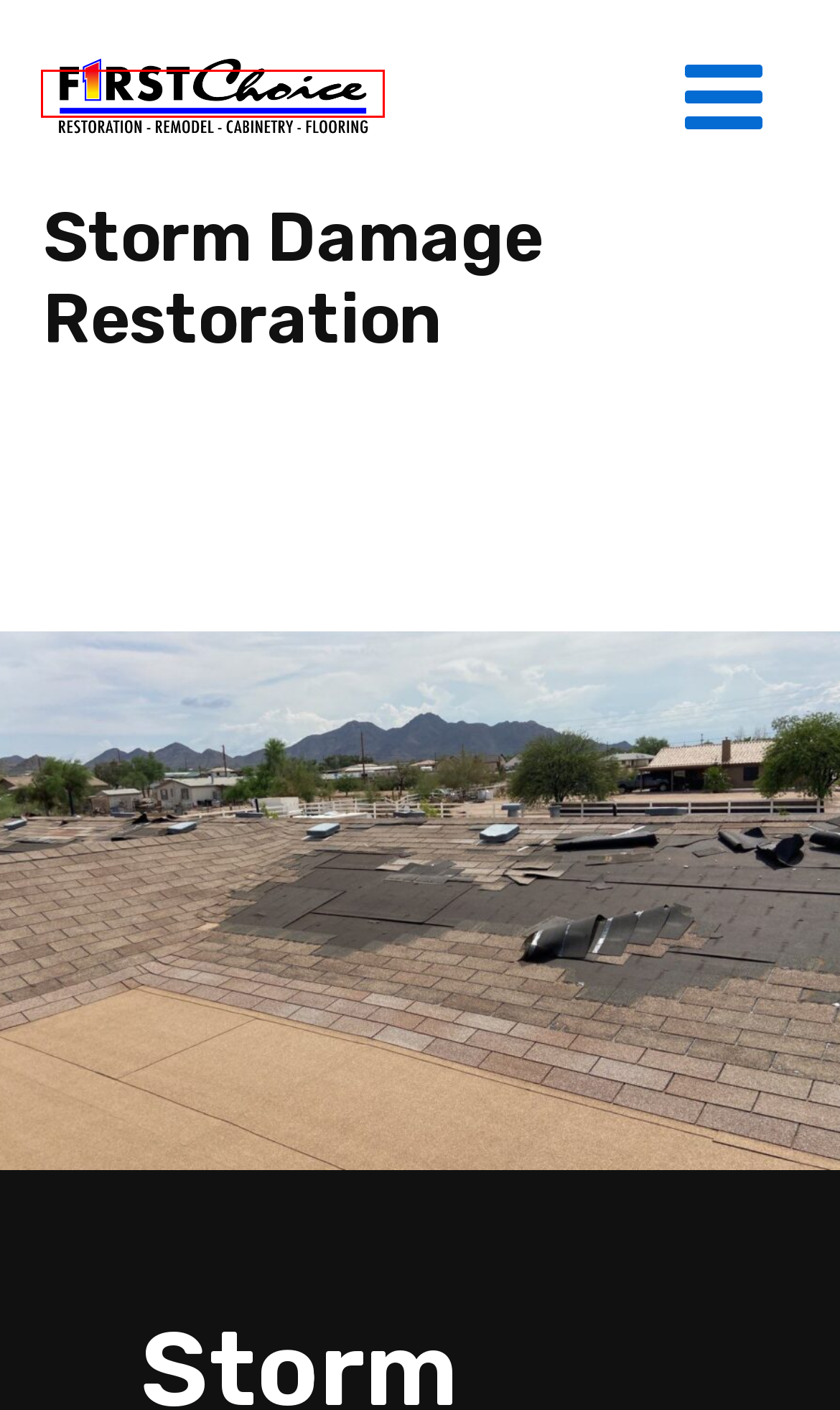After examining the screenshot of a webpage with a red bounding box, choose the most accurate webpage description that corresponds to the new page after clicking the element inside the red box. Here are the candidates:
A. HOME | cesb
B. First Choice - Restoration Remodel Cabinetry
C. Lead | US EPA
D. Remodel Services | First Choice
E. WRT - IICRC
F. Mold Remediation | First Choice
G. Water Damage Restoration | First Choice
H. Fire Damage Restoration | First Choice

B